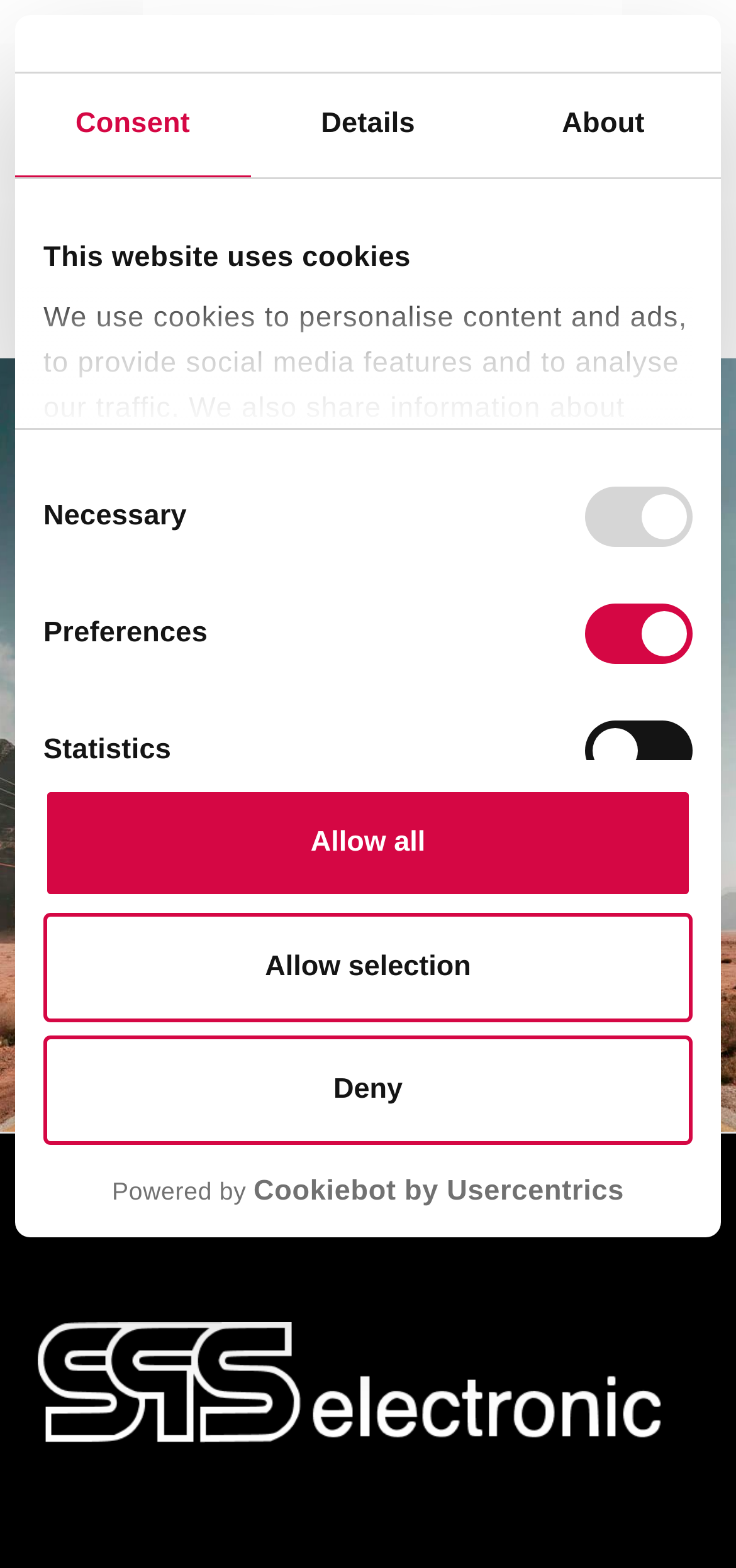Determine the bounding box coordinates in the format (top-left x, top-left y, bottom-right x, bottom-right y). Ensure all values are floating point numbers between 0 and 1. Identify the bounding box of the UI element described by: title="Go to homepage"

[0.051, 0.864, 0.897, 0.893]